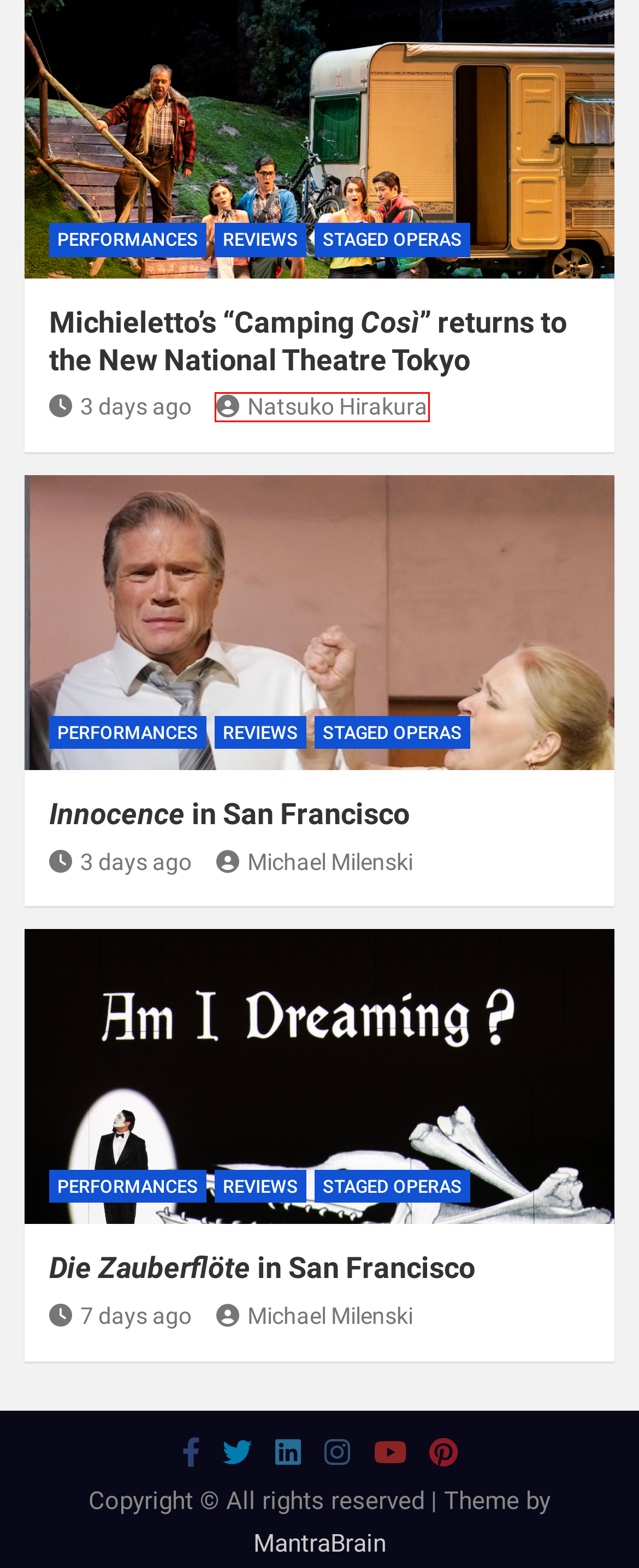Examine the screenshot of a webpage with a red bounding box around a UI element. Your task is to identify the webpage description that best corresponds to the new webpage after clicking the specified element. The given options are:
A. Reviews – Opera Today
B. Opera Today – OPERA NEWS, COMMENTARY, AND REVIEWS FROM AROUND THE WORLD
C. Gary Hoffman – Opera Today
D. Native-American Drama at Opera Omaha – Opera Today
E. Innocence in San Francisco – Opera Today
F. Natsuko Hirakura – Opera Today
G. 2007 – Opera Today
H. Performances – Opera Today

F